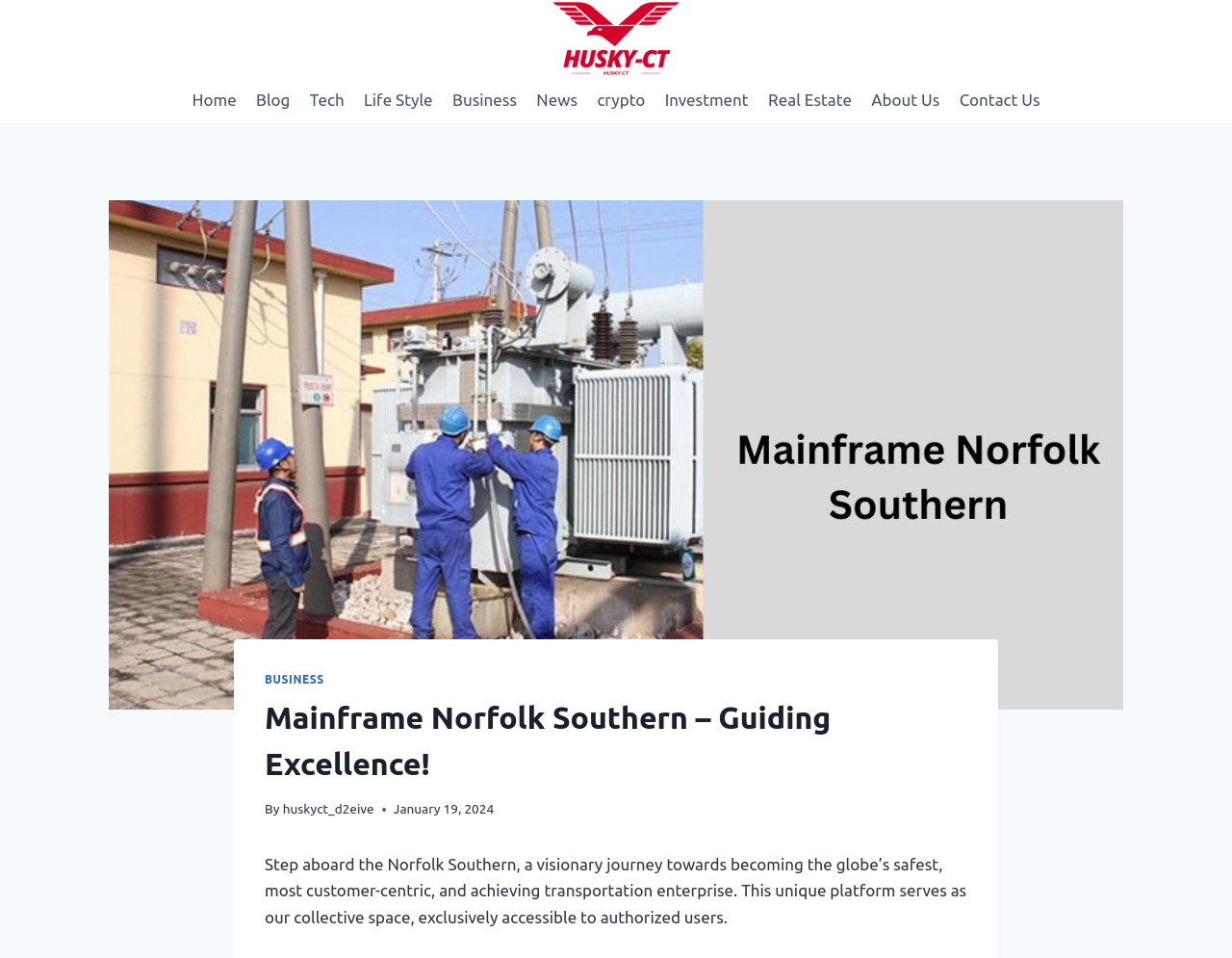Illustrate the webpage thoroughly, mentioning all important details.

The webpage is about Norfolk Southern, a transportation enterprise, with a focus on safety, customer satisfaction, and success. At the top of the page, there is a link to "HuskyCt" accompanied by an image of "Husky-CT". Below this, there is a primary navigation menu with 11 links: "Home", "Blog", "Tech", "Life Style", "Business", "News", "crypto", "Investment", "Real Estate", "About Us", and "Contact Us". These links are positioned horizontally across the top of the page.

In the main content area, there is a large image of "Mainframe Norfolk Southern" that takes up most of the page. Above this image, there is a header section with a link to "BUSINESS" and a heading that reads "Mainframe Norfolk Southern – Guiding Excellence!". Below the heading, there is a line of text that reads "By huskyct_d2eive" followed by a timestamp of "January 19, 2024".

Below the image, there is a paragraph of text that describes the Norfolk Southern platform as a collective space for authorized users, aiming to become the safest, most customer-centric, and successful transportation enterprise.